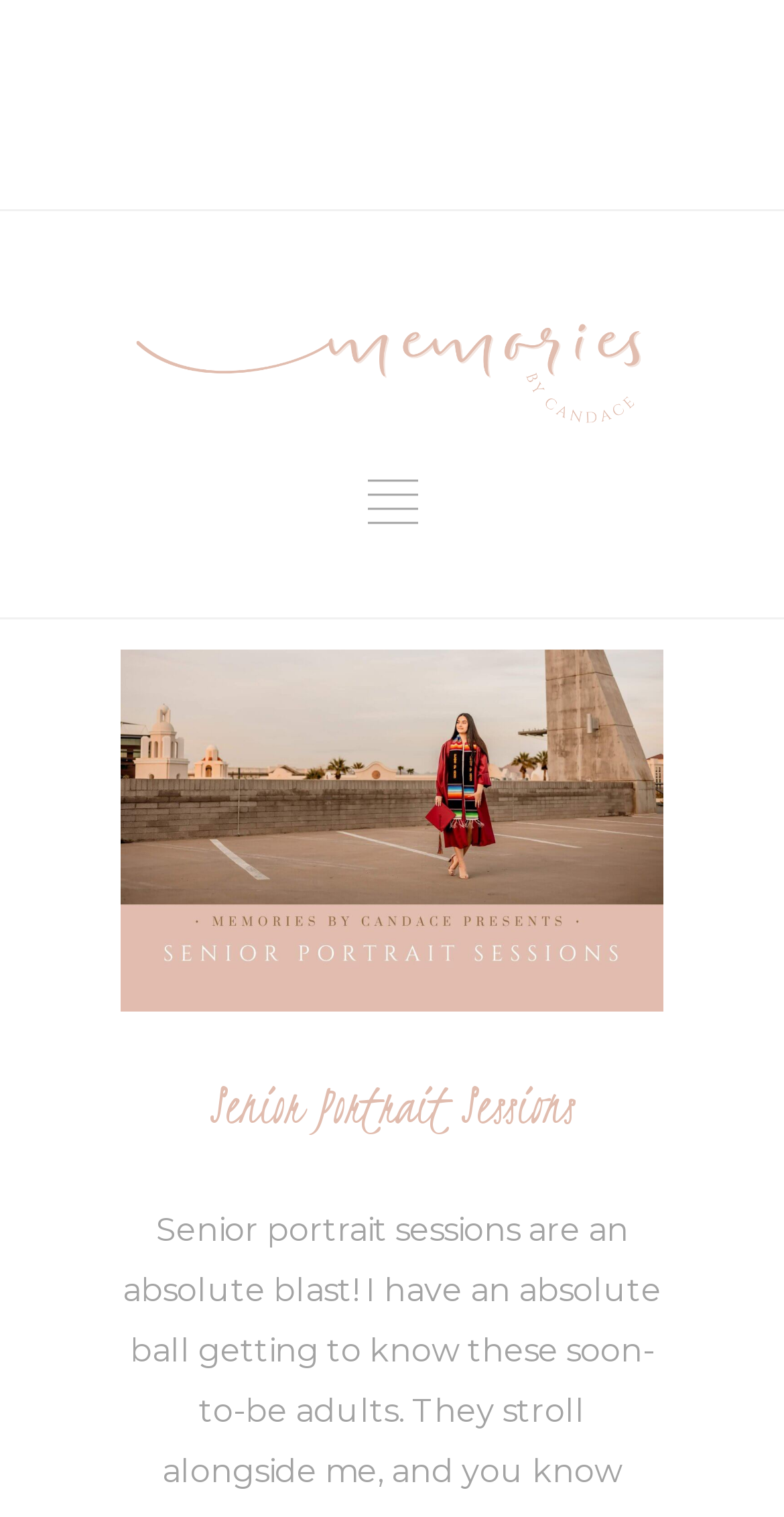Identify the main title of the webpage and generate its text content.

Senior Portrait Sessions